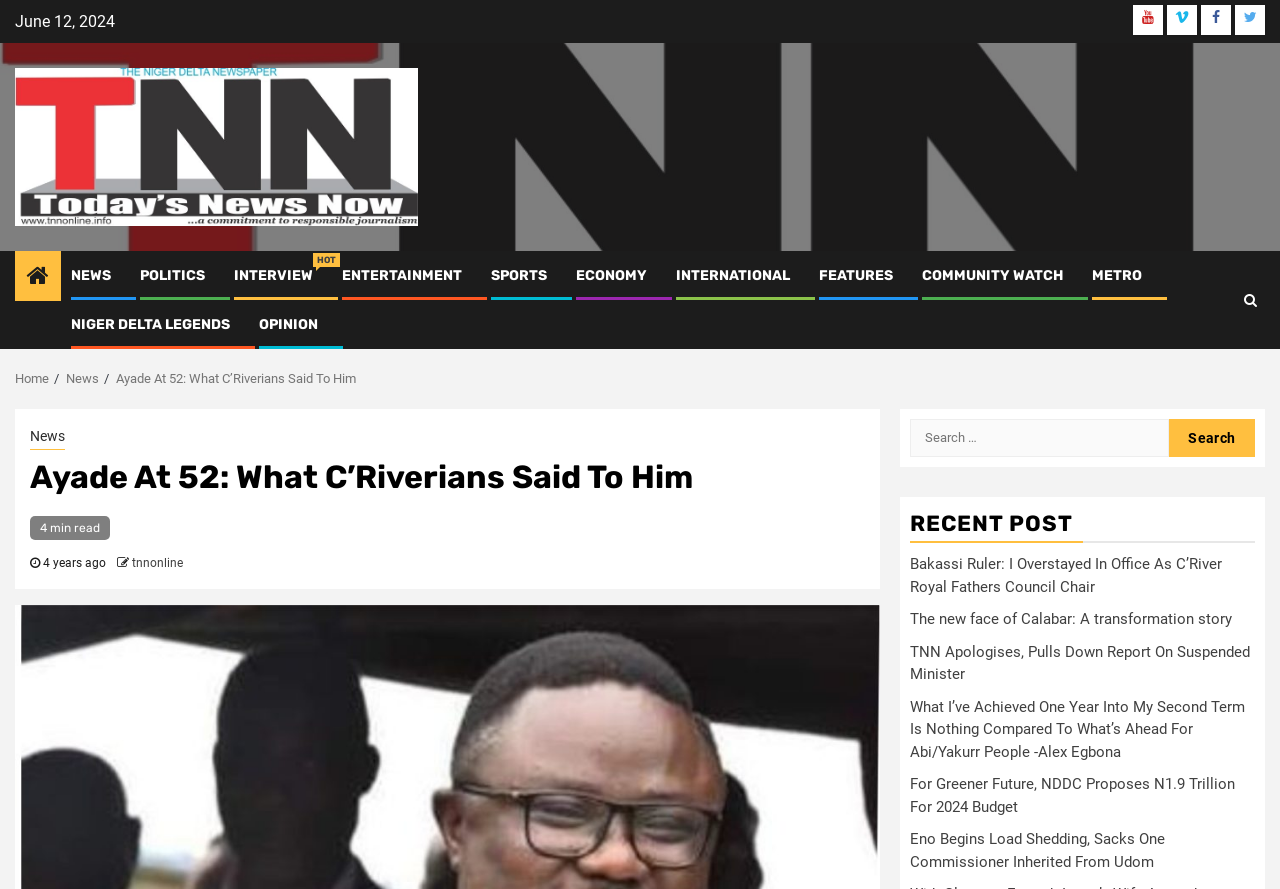Given the element description, predict the bounding box coordinates in the format (top-left x, top-left y, bottom-right x, bottom-right y), using floating point numbers between 0 and 1: alt="TNN Newspaper"

[0.012, 0.153, 0.327, 0.175]